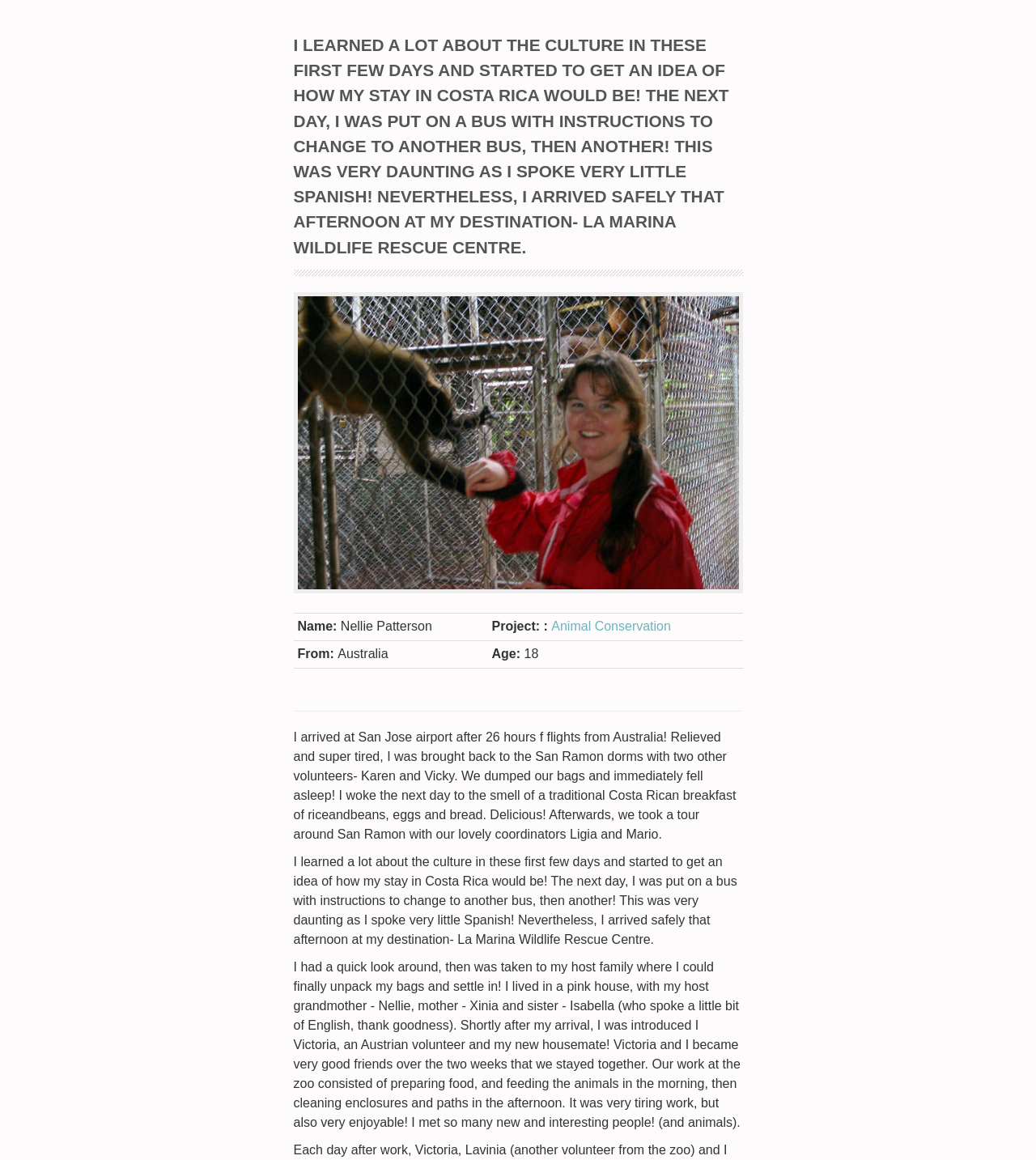What is the project Nellie Patterson was involved in?
Please use the image to provide a one-word or short phrase answer.

Animal Conservation